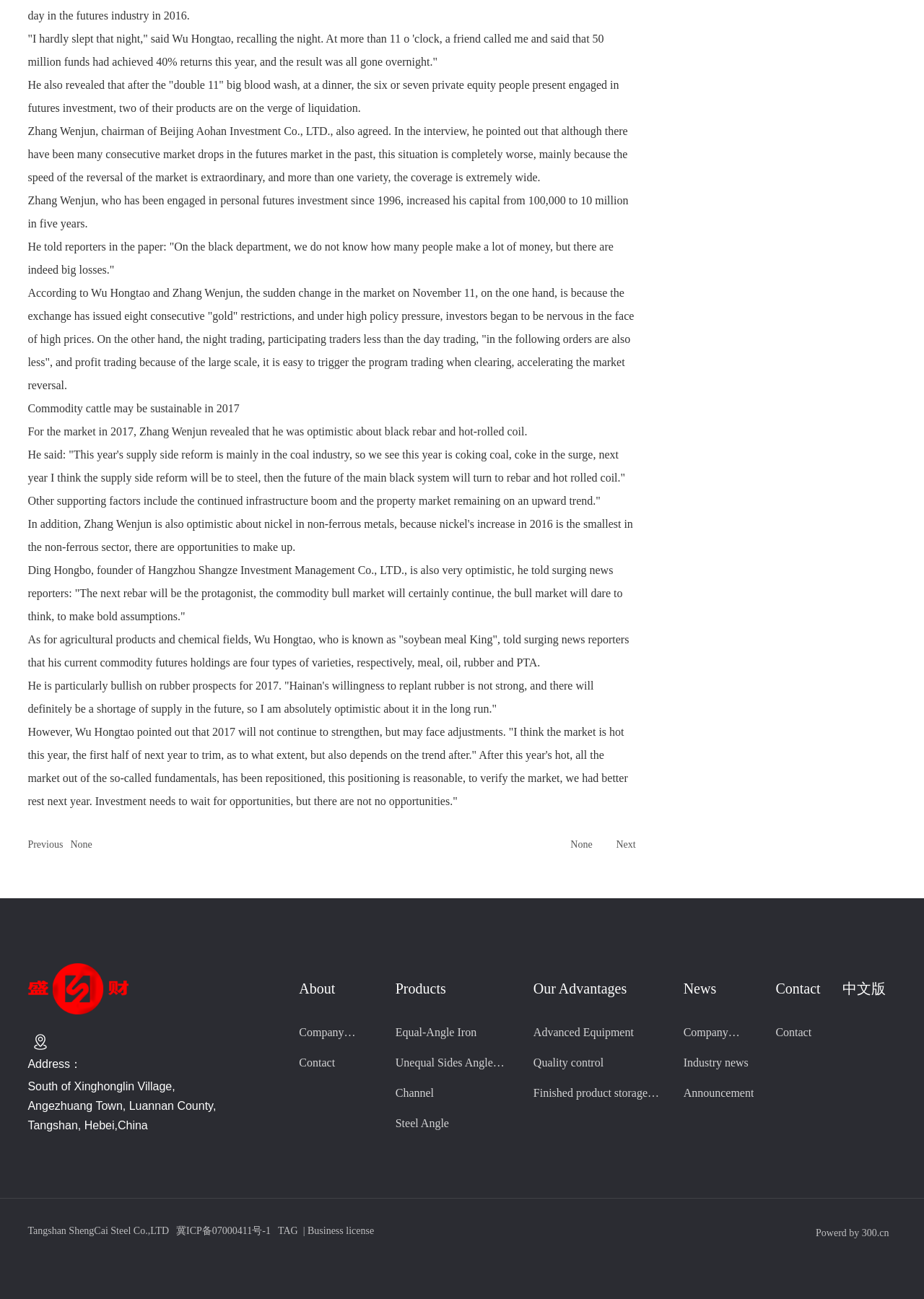Provide the bounding box coordinates of the UI element that matches the description: "Business license".

[0.333, 0.943, 0.405, 0.952]